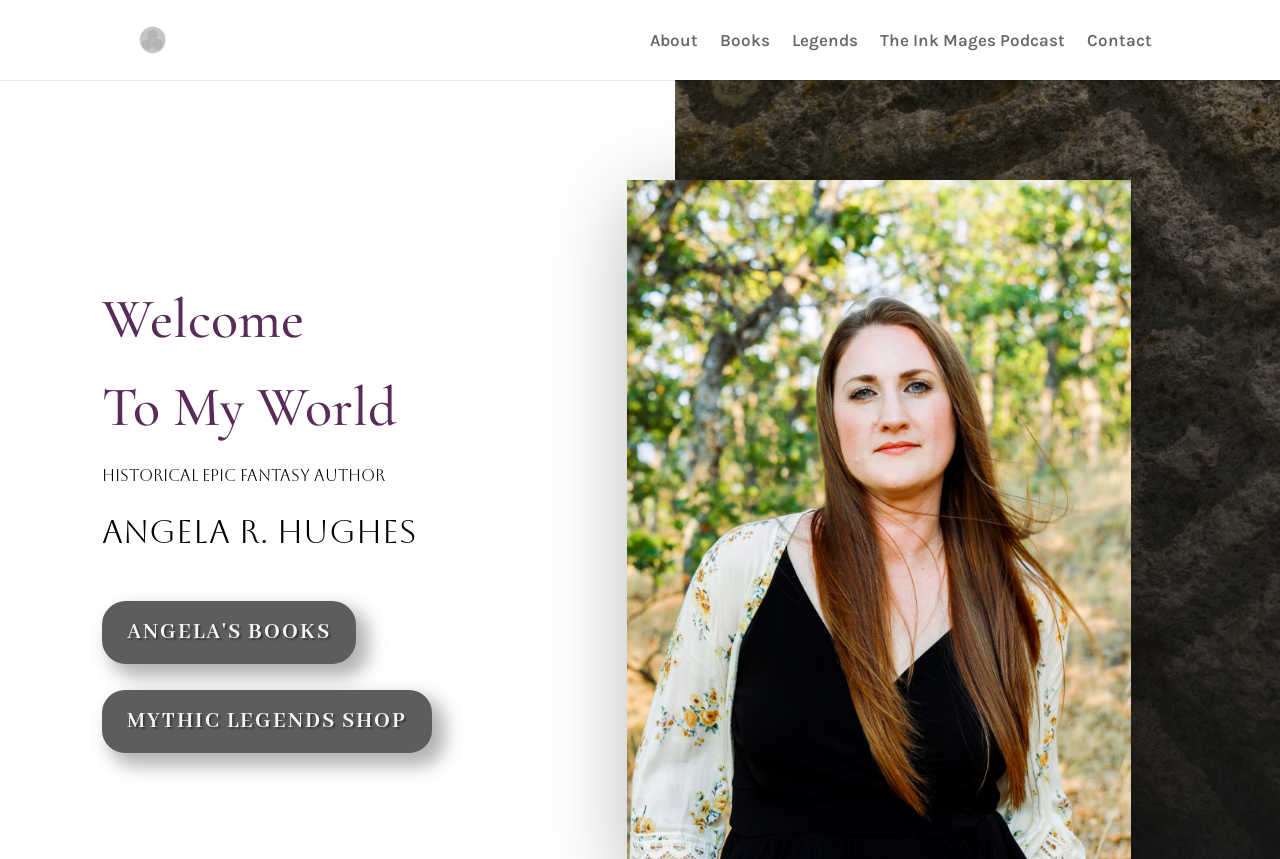Identify the bounding box coordinates of the clickable region required to complete the instruction: "visit the author's homepage". The coordinates should be given as four float numbers within the range of 0 and 1, i.e., [left, top, right, bottom].

[0.102, 0.035, 0.165, 0.055]